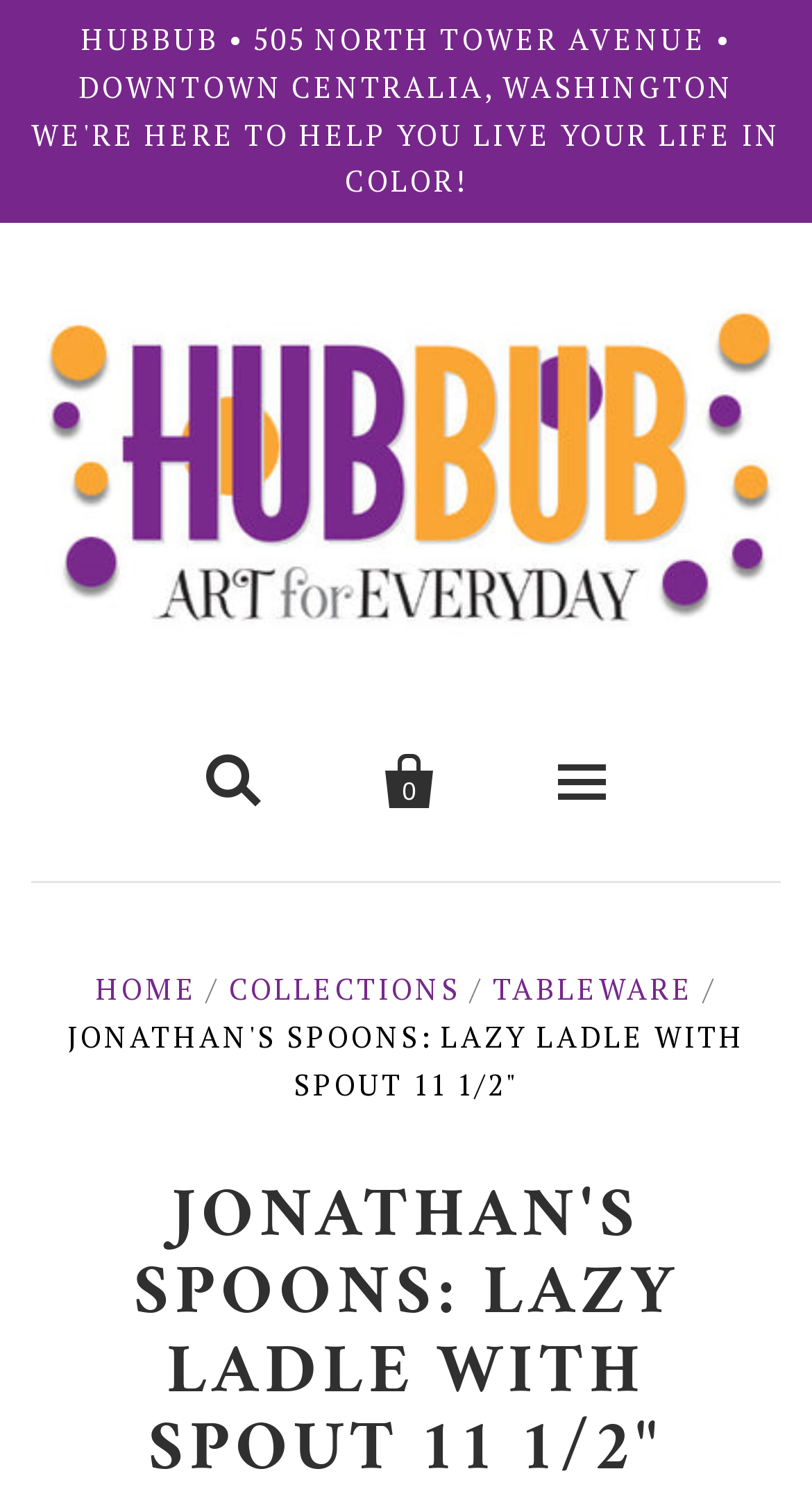Please identify the bounding box coordinates of the element that needs to be clicked to execute the following command: "go to HUBBUB homepage". Provide the bounding box using four float numbers between 0 and 1, formatted as [left, top, right, bottom].

[0.038, 0.197, 0.962, 0.442]